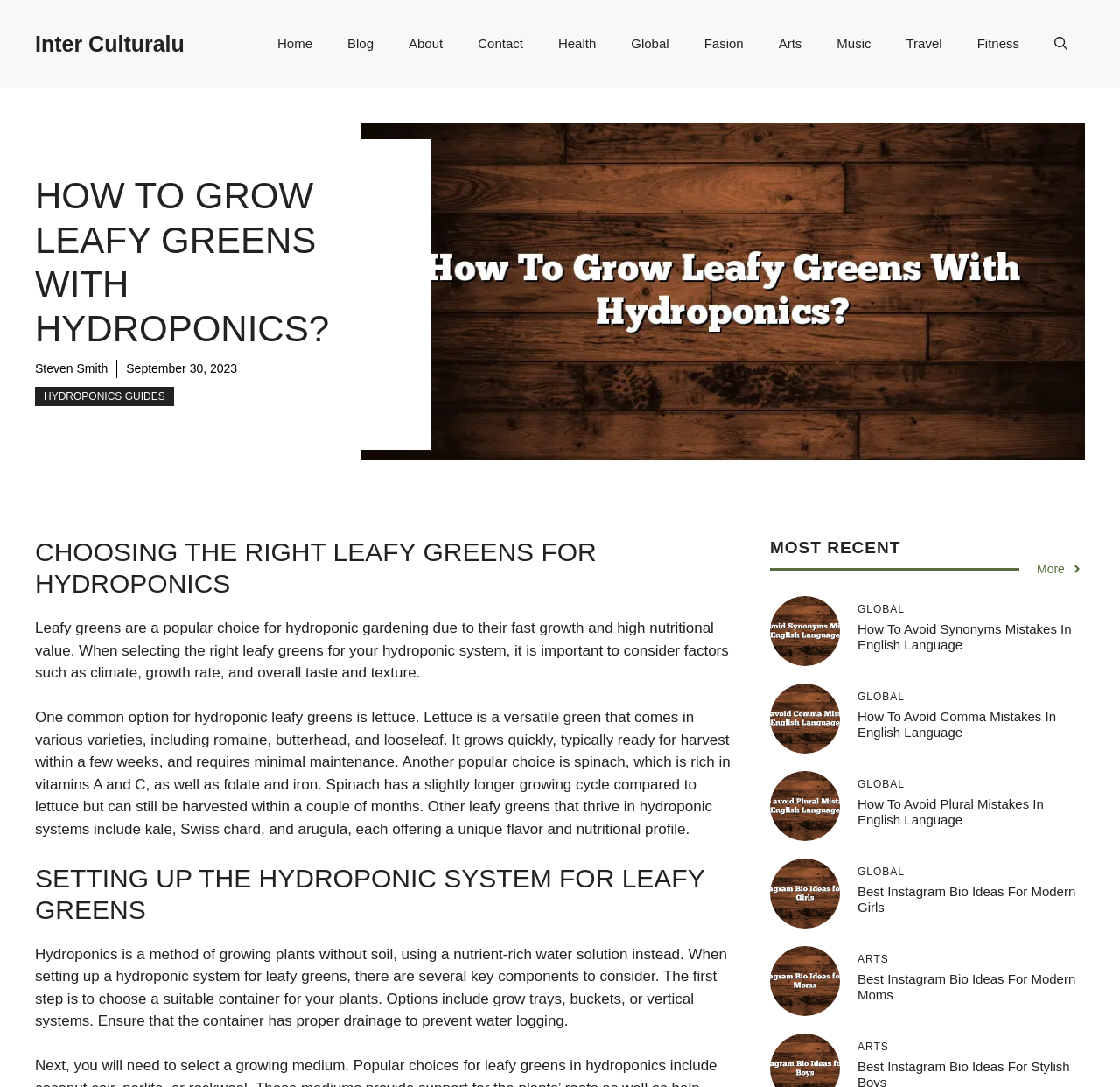Please locate the bounding box coordinates of the element that should be clicked to achieve the given instruction: "Click the Dictumnet logo".

None